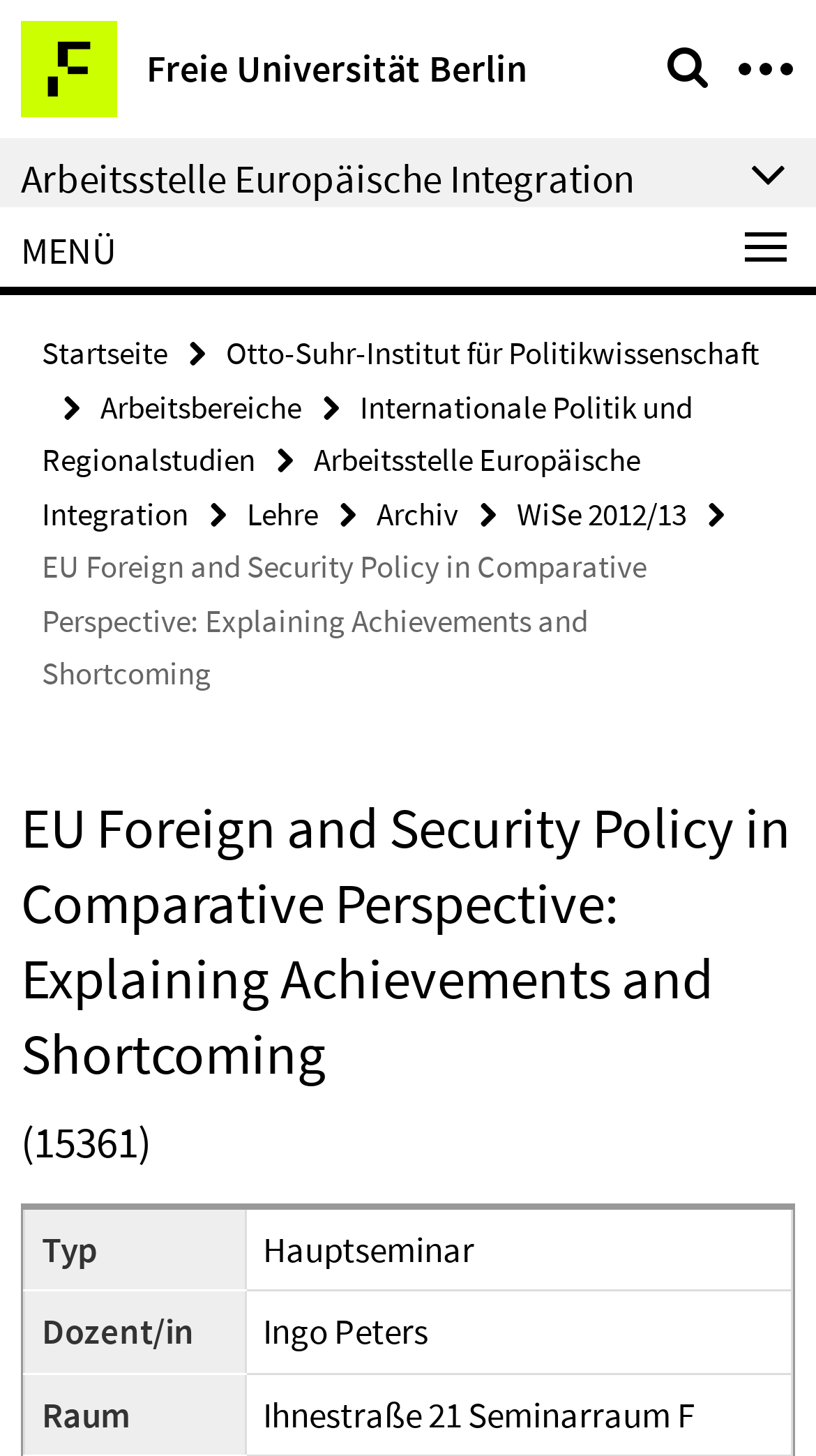Answer this question using a single word or a brief phrase:
Where is the seminar room located?

Ihnestraße 21 Seminarraum F